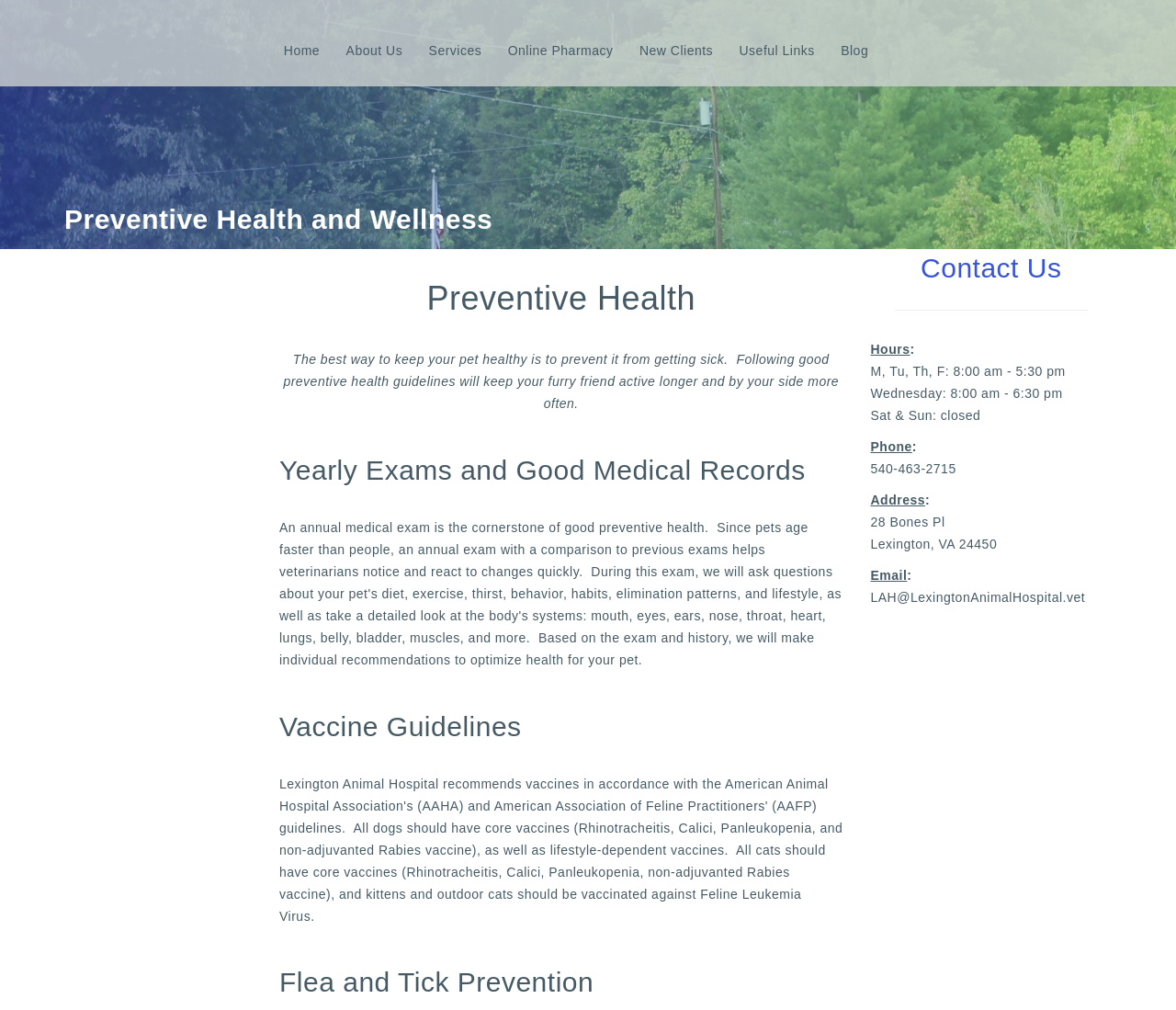What is the purpose of preventive health guidelines?
We need a detailed and exhaustive answer to the question. Please elaborate.

I found the answer by reading the StaticText element with the text 'The best way to keep your pet healthy is to prevent it from getting sick. Following good preventive health guidelines will keep your furry friend active longer and by your side more often.' This text explains the purpose of preventive health guidelines, which is to keep pets healthy.